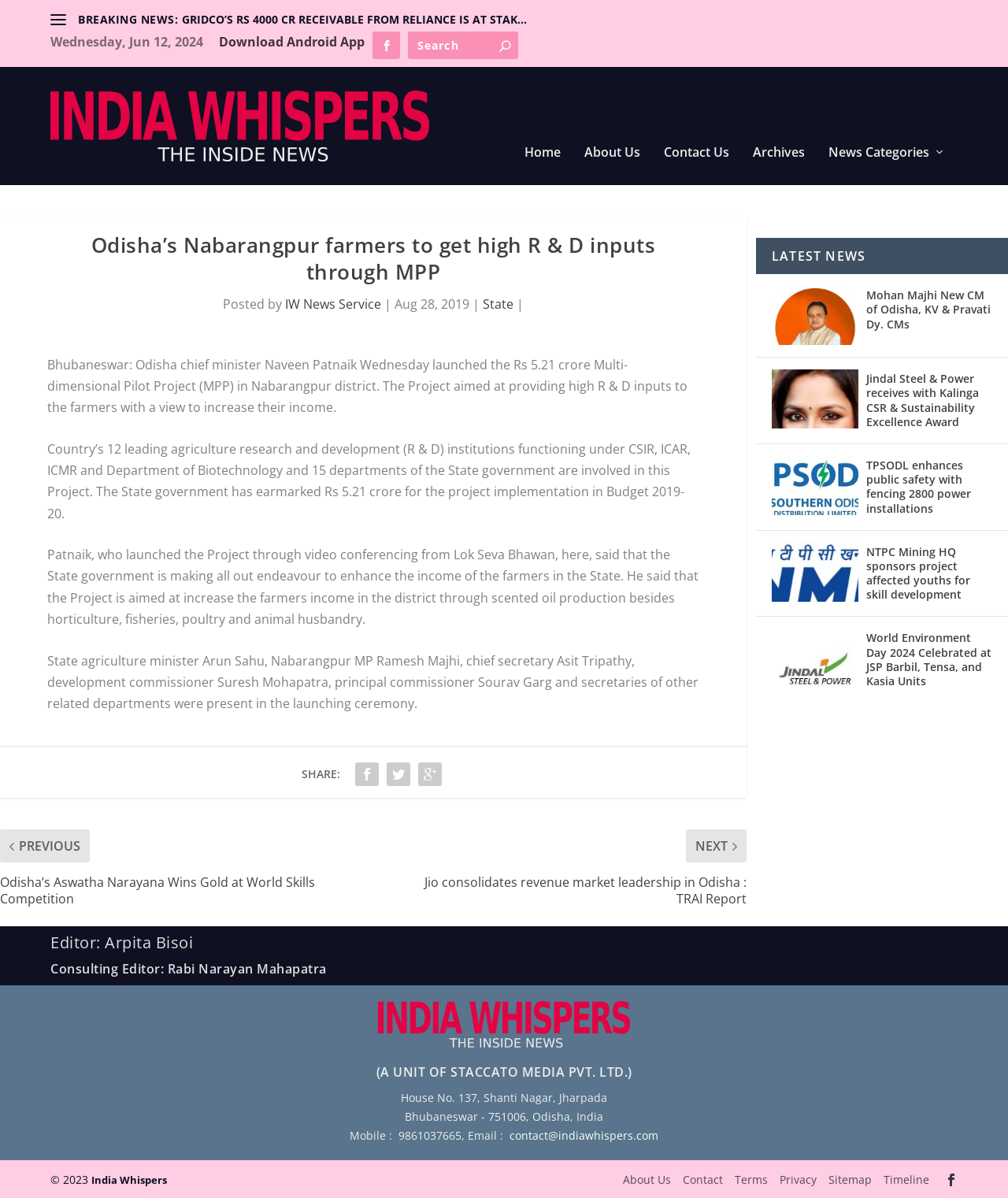Using the format (top-left x, top-left y, bottom-right x, bottom-right y), provide the bounding box coordinates for the described UI element. All values should be floating point numbers between 0 and 1: IW News Service

[0.283, 0.246, 0.378, 0.261]